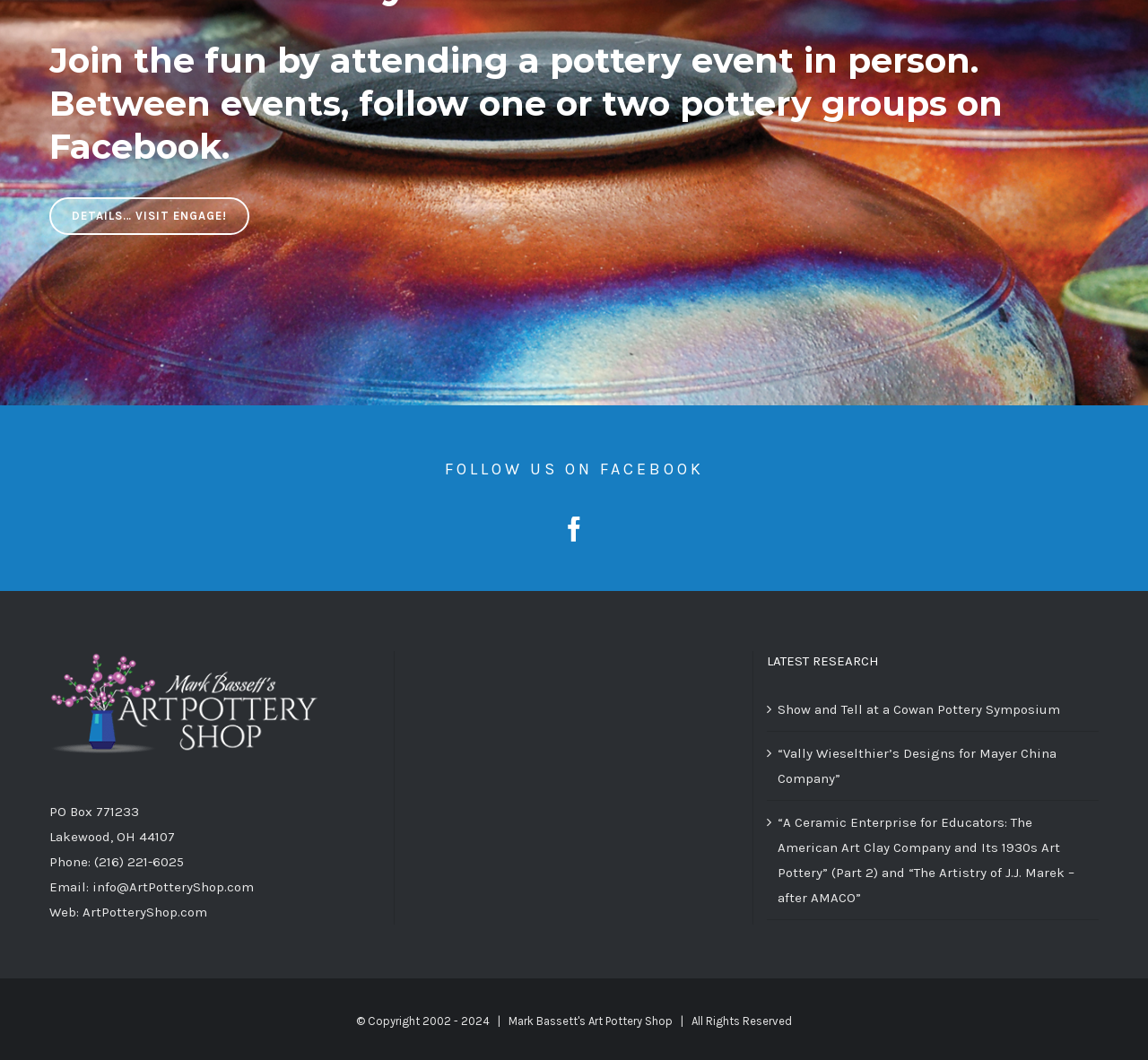What is the topic of the first research link?
Please provide a single word or phrase in response based on the screenshot.

Show and Tell at a Cowan Pottery Symposium